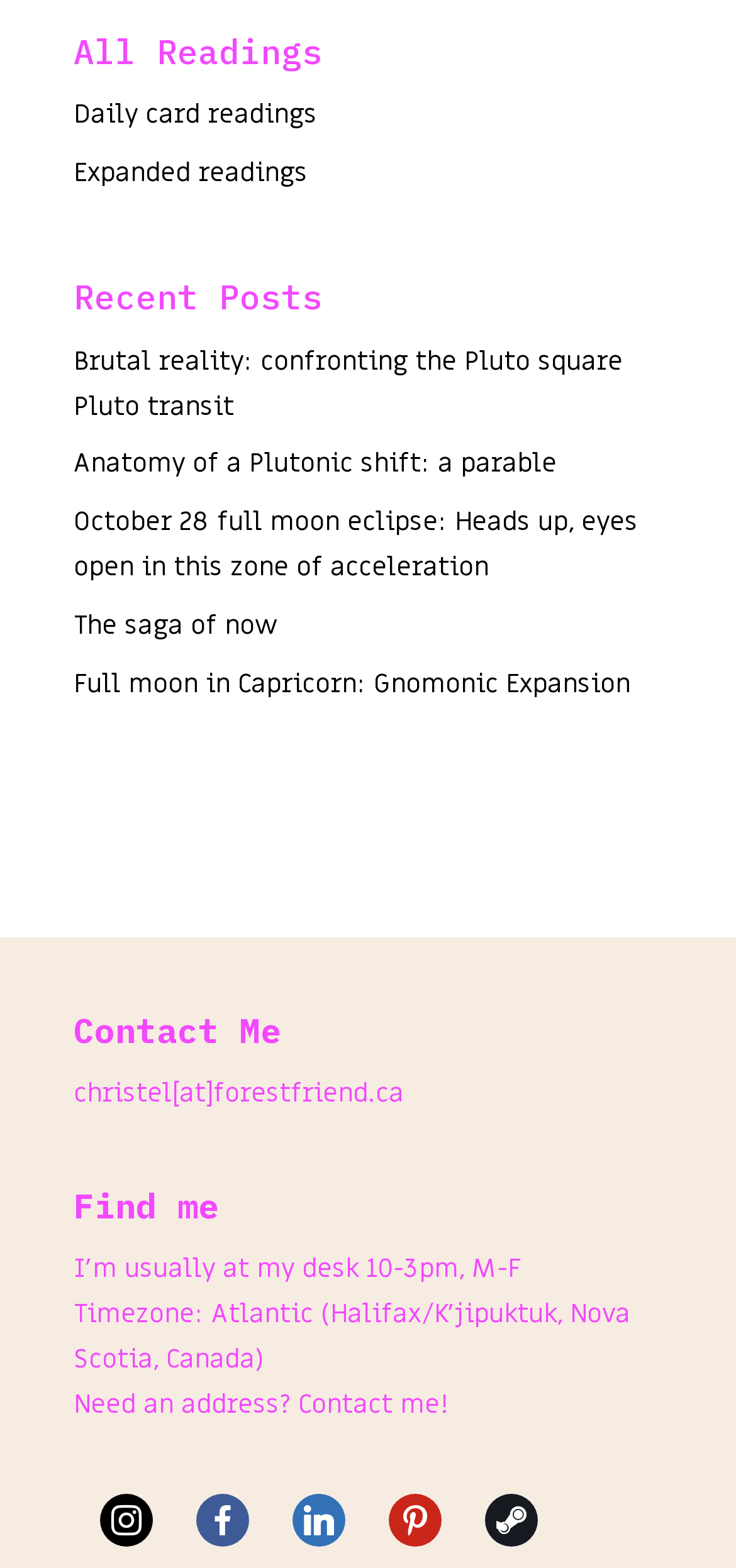Find the bounding box coordinates of the clickable element required to execute the following instruction: "Follow on Instagram". Provide the coordinates as four float numbers between 0 and 1, i.e., [left, top, right, bottom].

[0.136, 0.953, 0.208, 0.987]